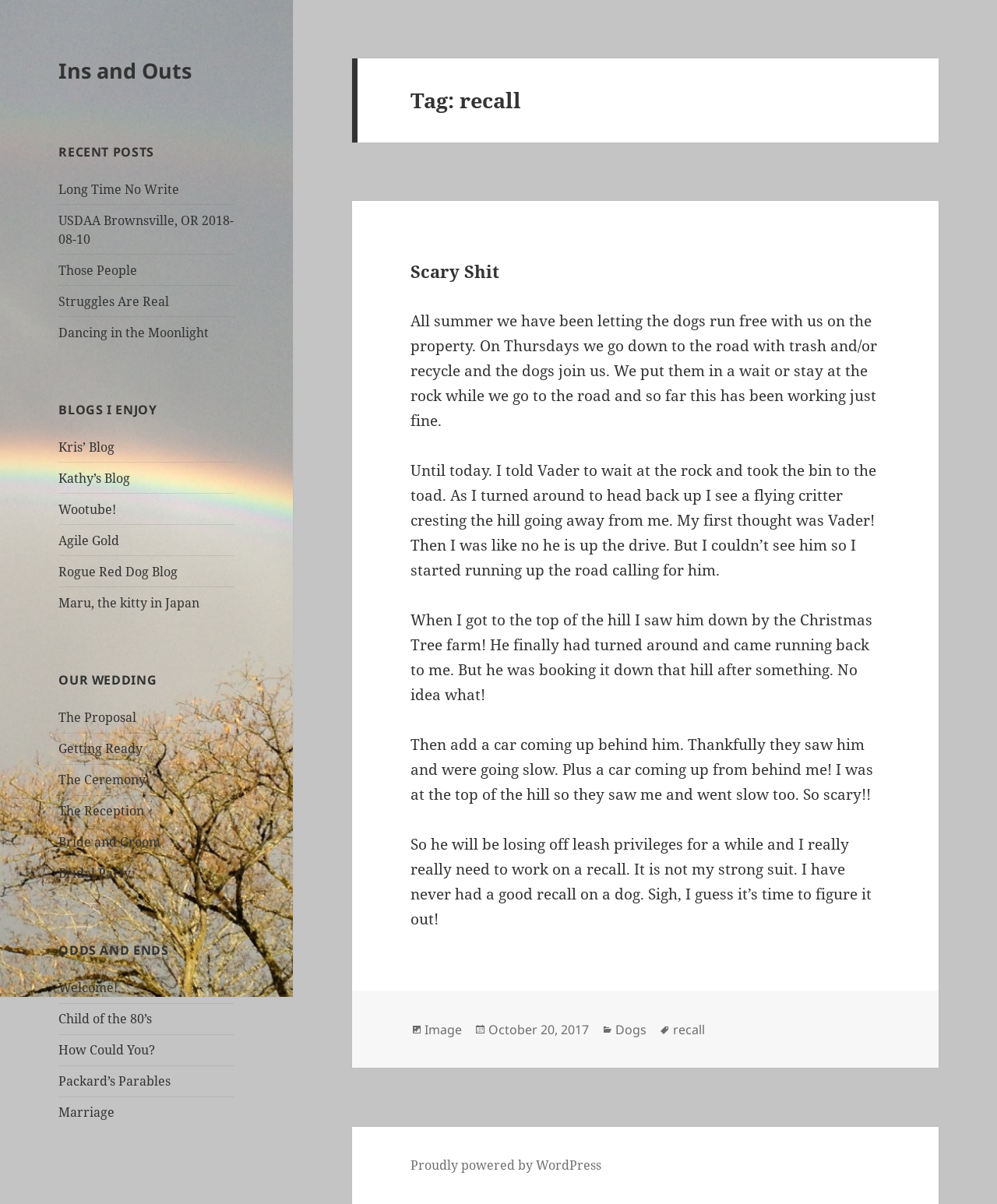Please determine the bounding box coordinates of the element's region to click for the following instruction: "visit 'Proudly powered by WordPress'".

[0.412, 0.961, 0.603, 0.976]